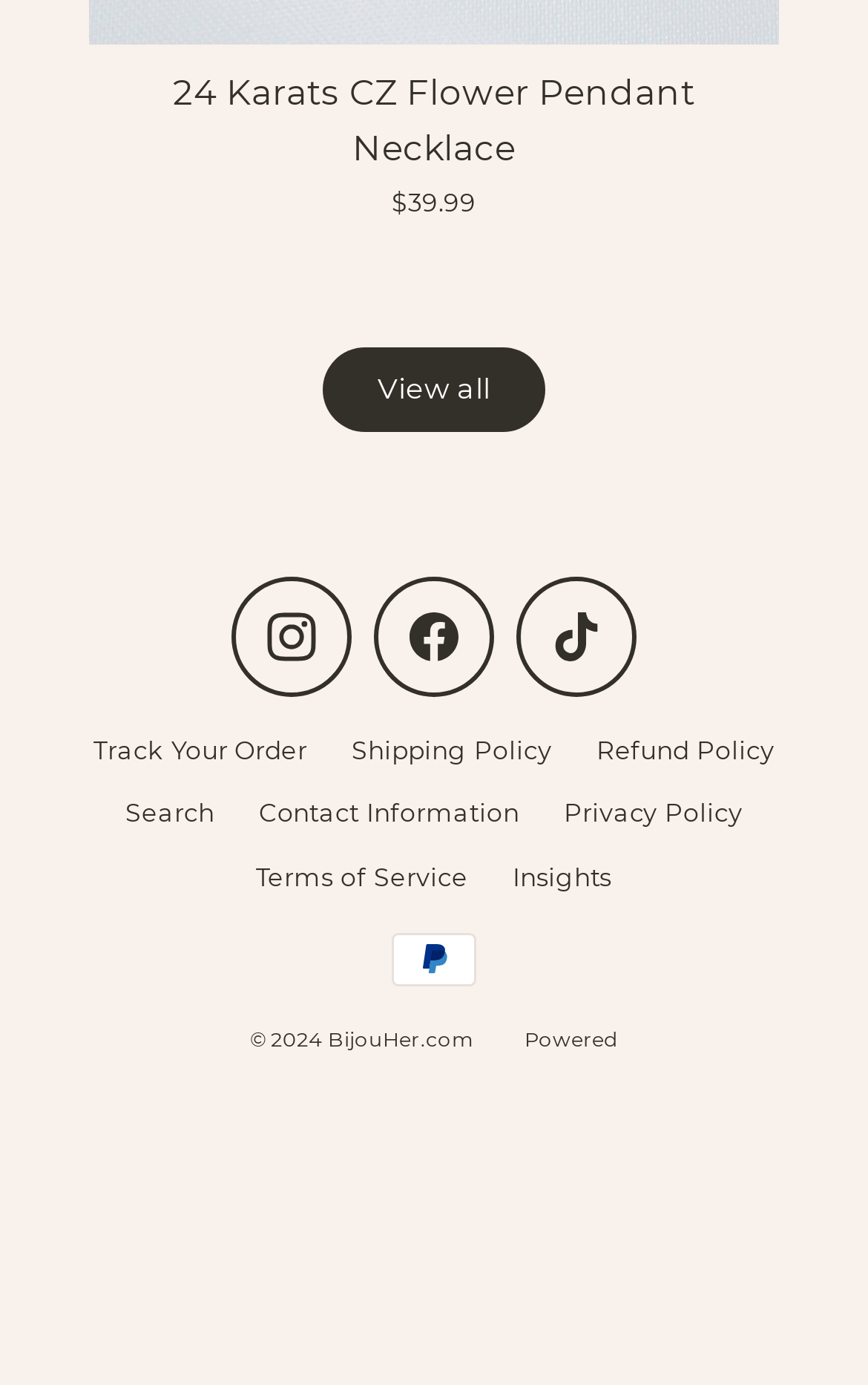Please determine the bounding box coordinates of the clickable area required to carry out the following instruction: "Track your order". The coordinates must be four float numbers between 0 and 1, represented as [left, top, right, bottom].

[0.082, 0.519, 0.38, 0.565]